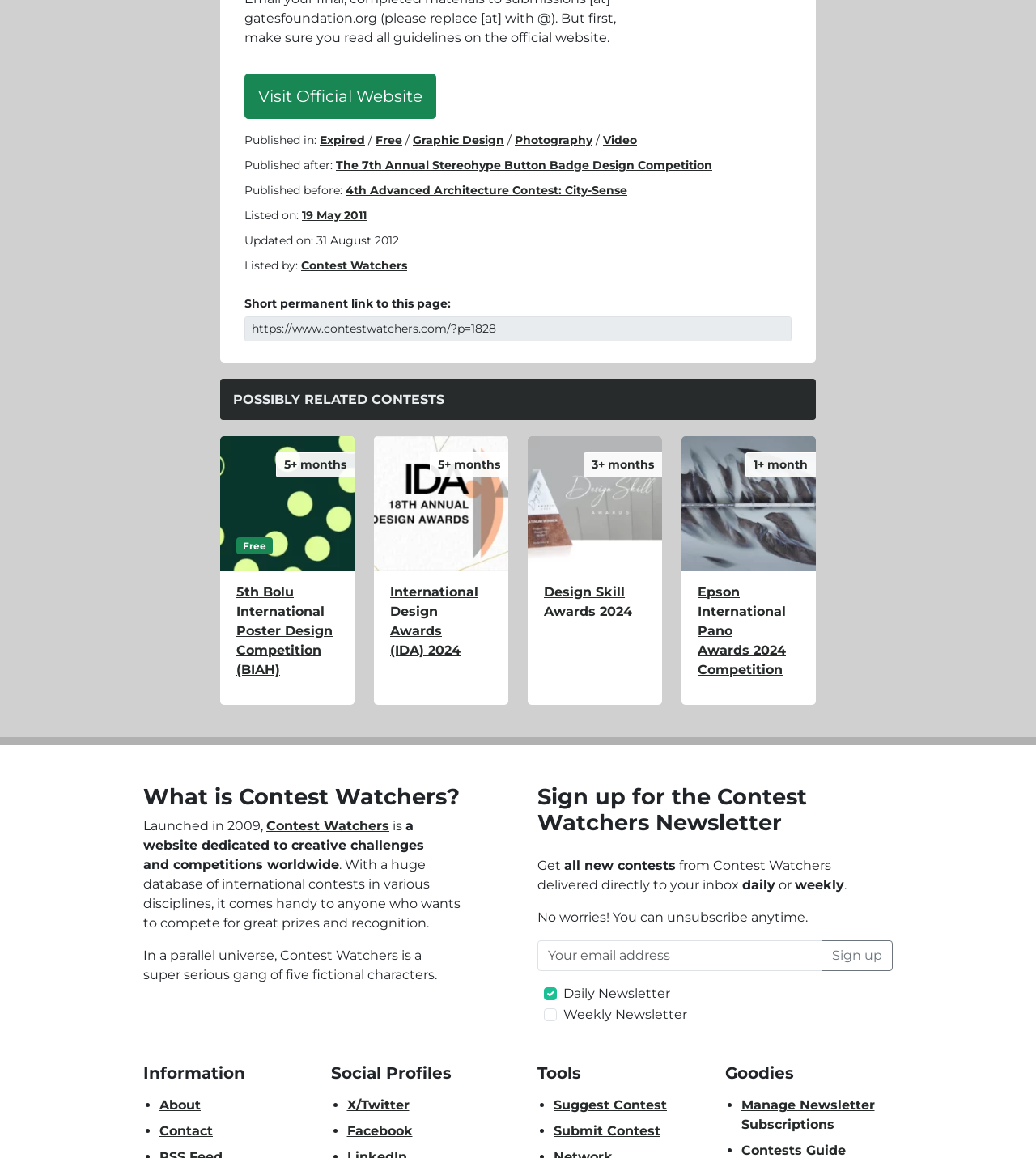Using the information in the image, give a comprehensive answer to the question: 
What is the purpose of the short permanent link?

I found the group element with a textbox element containing the text 'Short permanent link to this page'. This suggests that the purpose of the short permanent link is to link to this page.